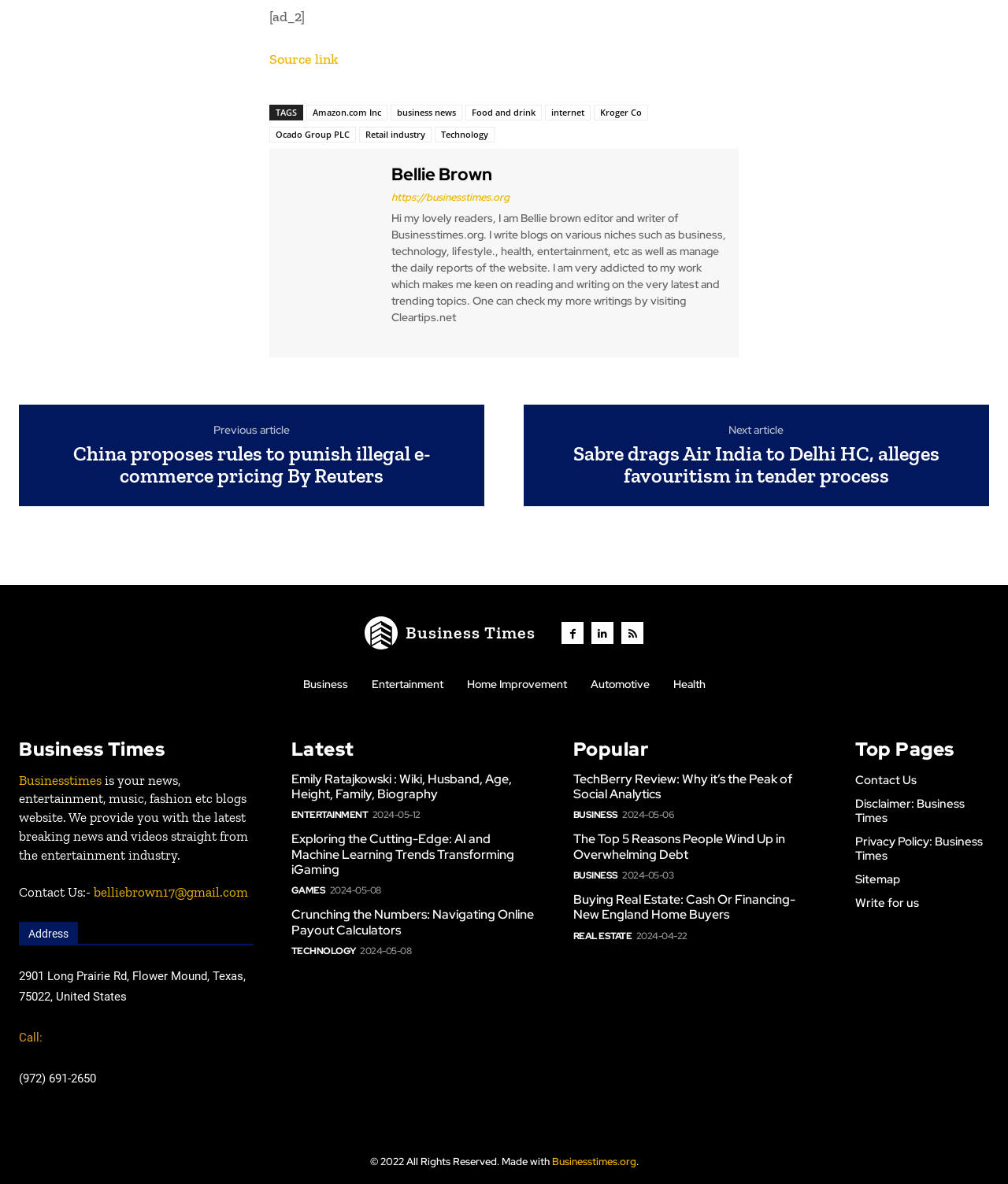What is the name of the website?
Based on the screenshot, provide a one-word or short-phrase response.

Business Times